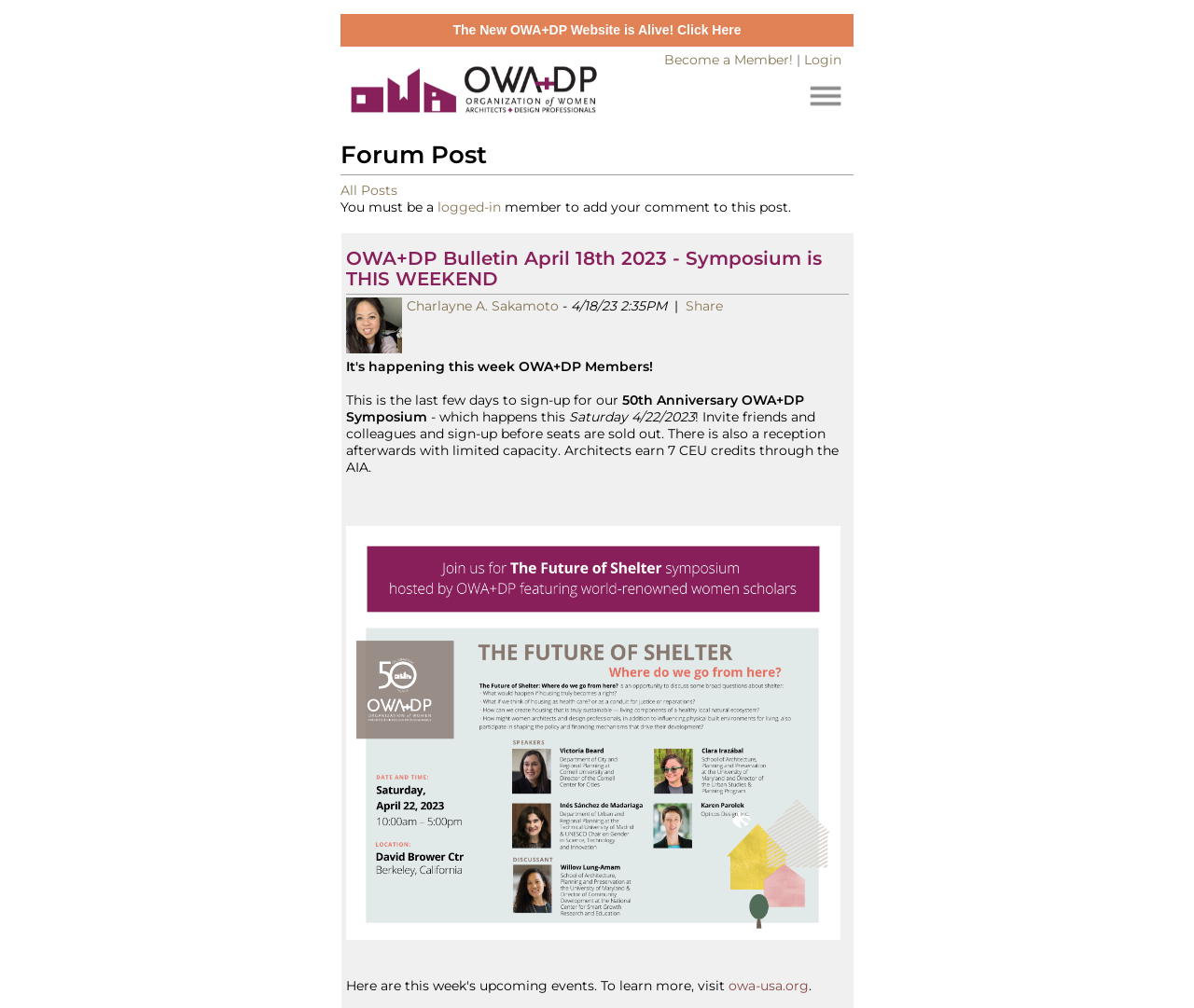From the webpage screenshot, predict the bounding box coordinates (top-left x, top-left y, bottom-right x, bottom-right y) for the UI element described here: logged-in

[0.366, 0.197, 0.42, 0.214]